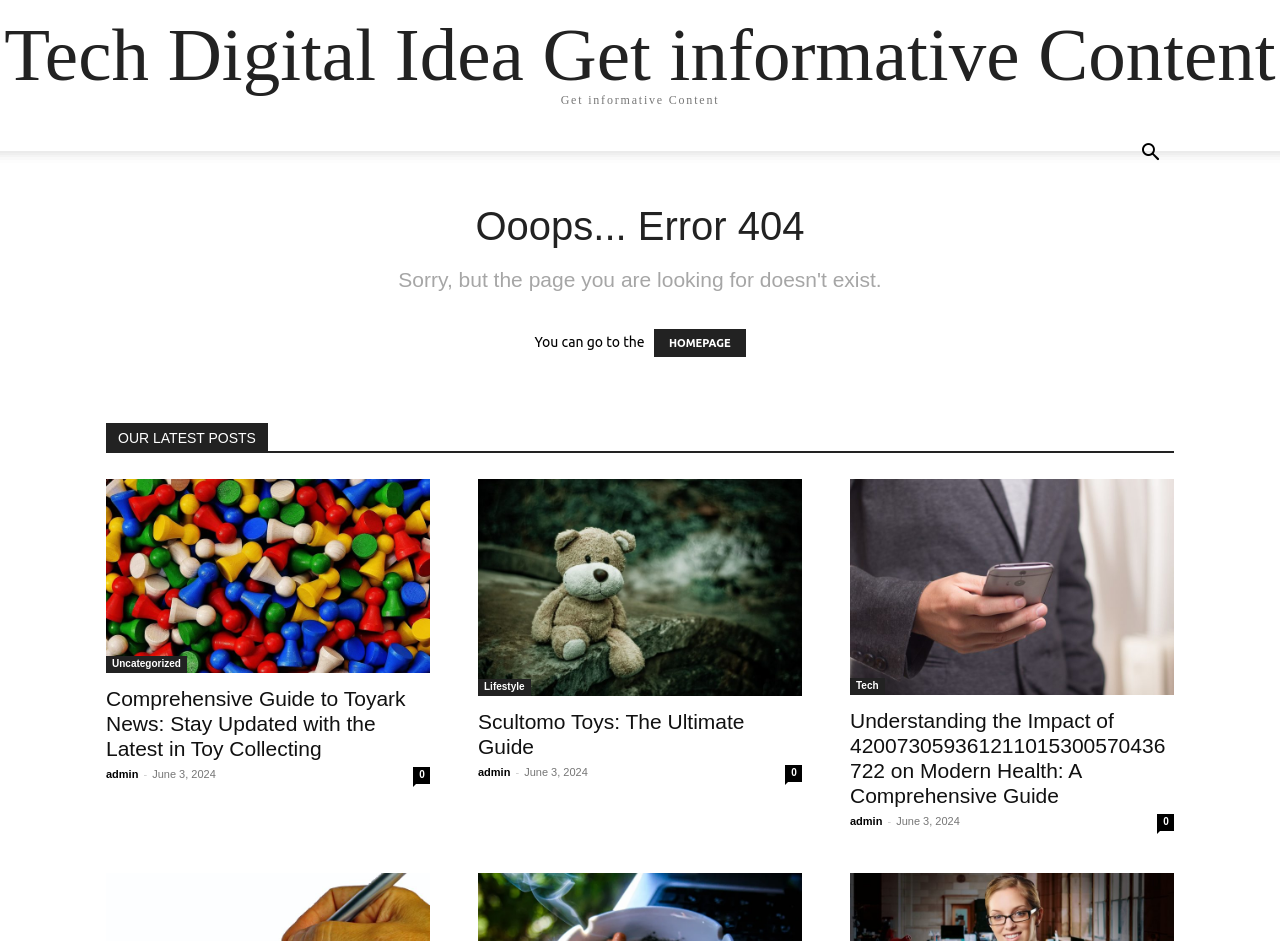Can you specify the bounding box coordinates of the area that needs to be clicked to fulfill the following instruction: "Search for something"?

[0.88, 0.156, 0.917, 0.173]